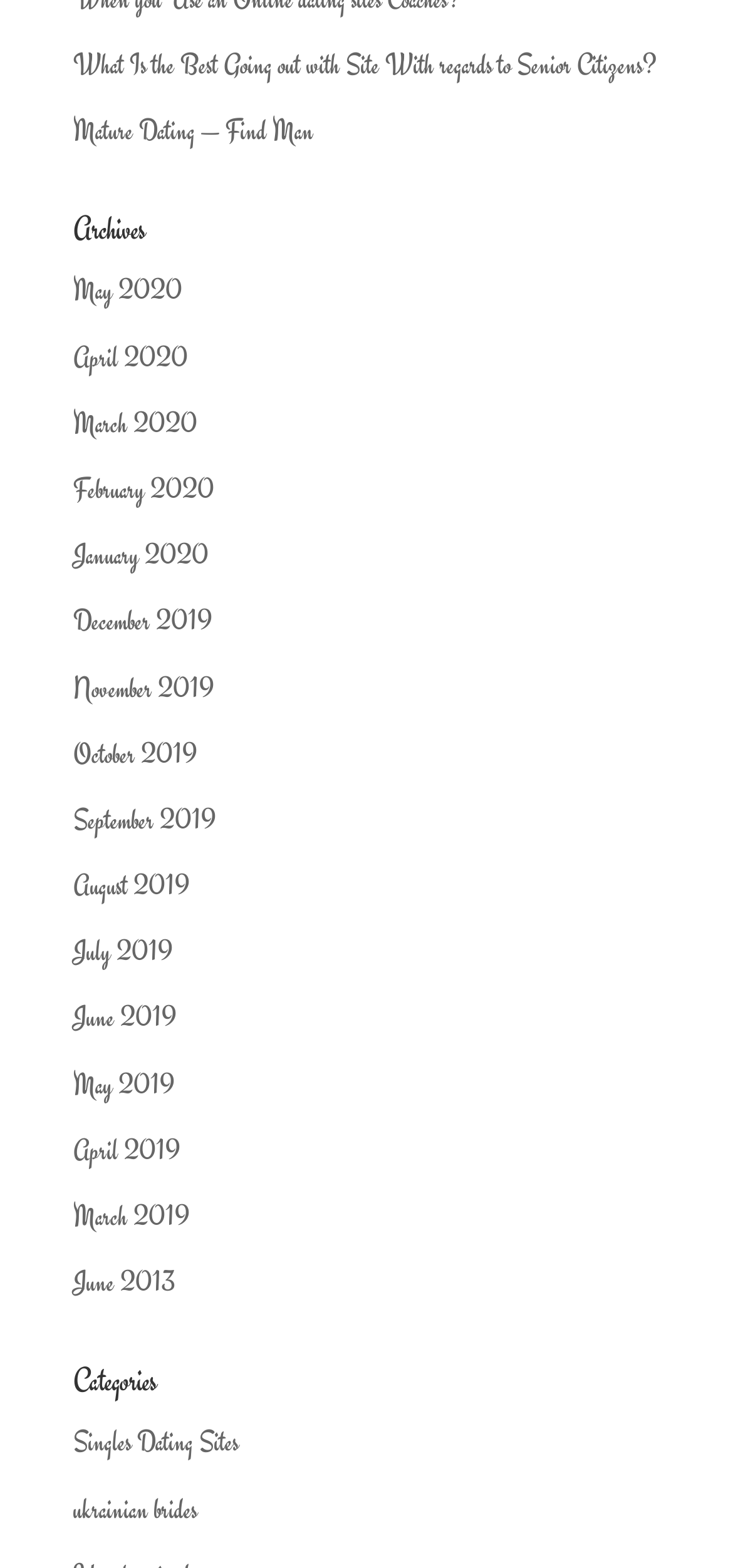Specify the bounding box coordinates of the element's area that should be clicked to execute the given instruction: "View 'Archives'". The coordinates should be four float numbers between 0 and 1, i.e., [left, top, right, bottom].

[0.1, 0.136, 0.9, 0.169]